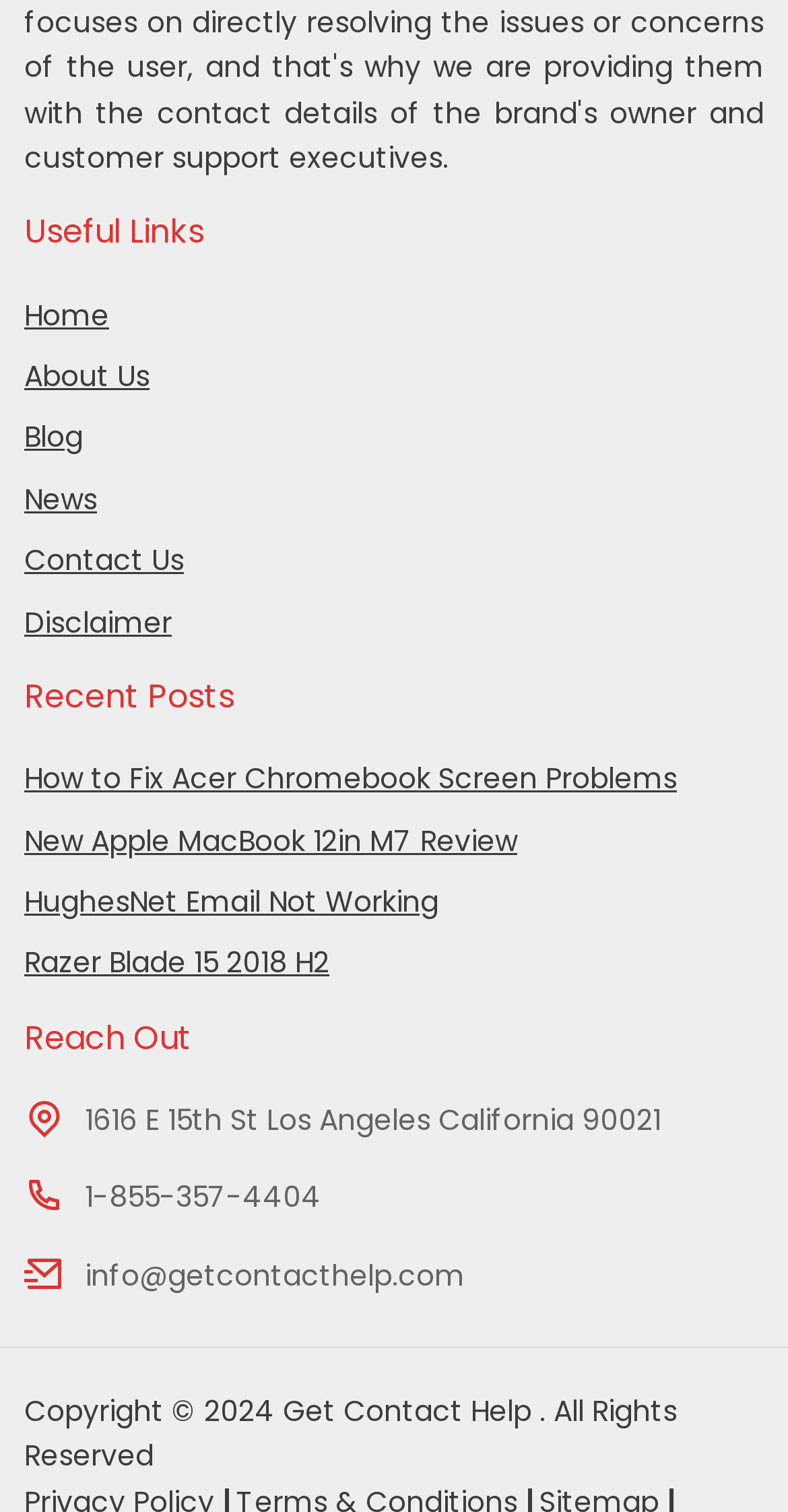Using the provided description Contact Us, find the bounding box coordinates for the UI element. Provide the coordinates in (top-left x, top-left y, bottom-right x, bottom-right y) format, ensuring all values are between 0 and 1.

[0.031, 0.357, 0.233, 0.384]